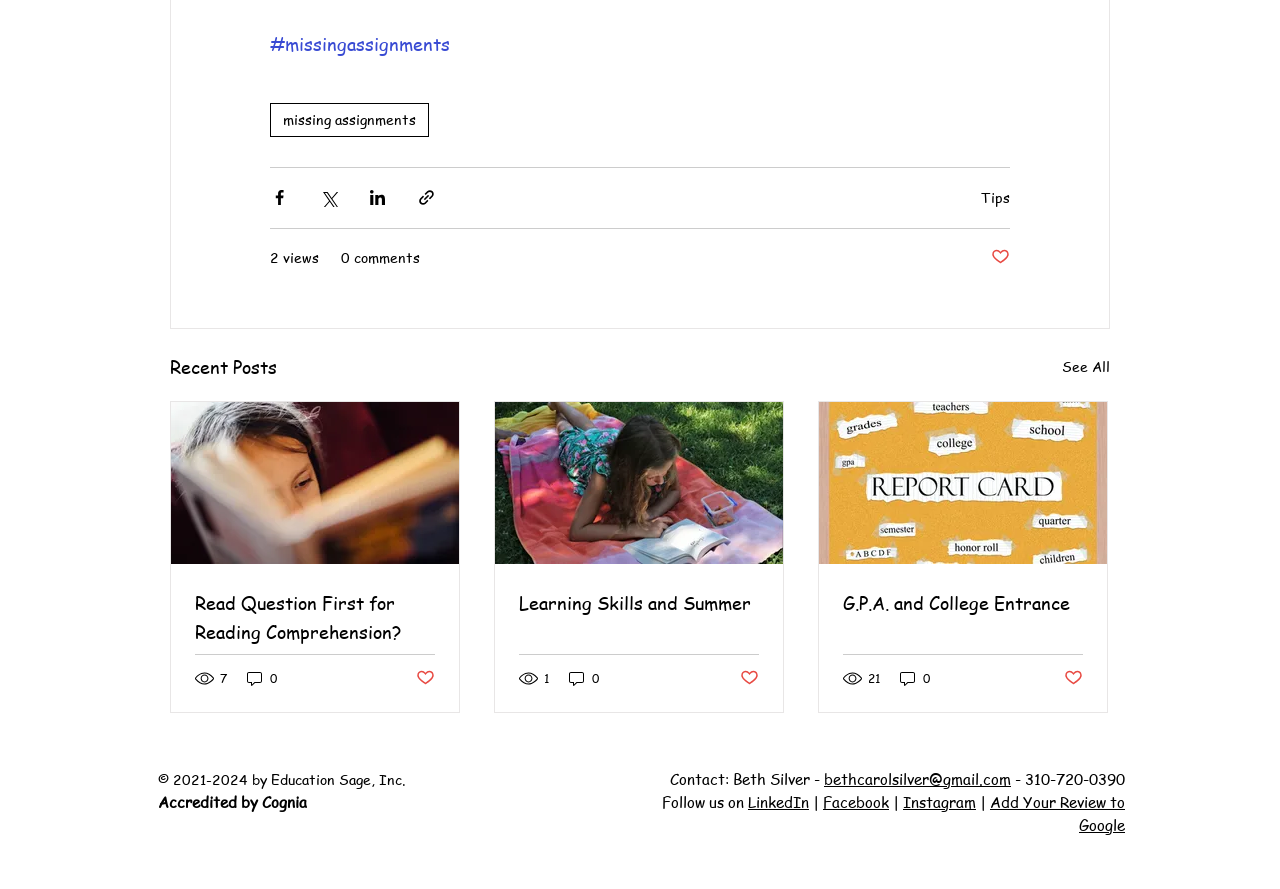What is the title of the second article?
Using the details from the image, give an elaborate explanation to answer the question.

The second article is located below the first article on the webpage. Within this article, there is a link with the text 'Learning Skills and Summer' at a bounding box coordinate of [0.405, 0.661, 0.593, 0.694]. This is the title of the second article.